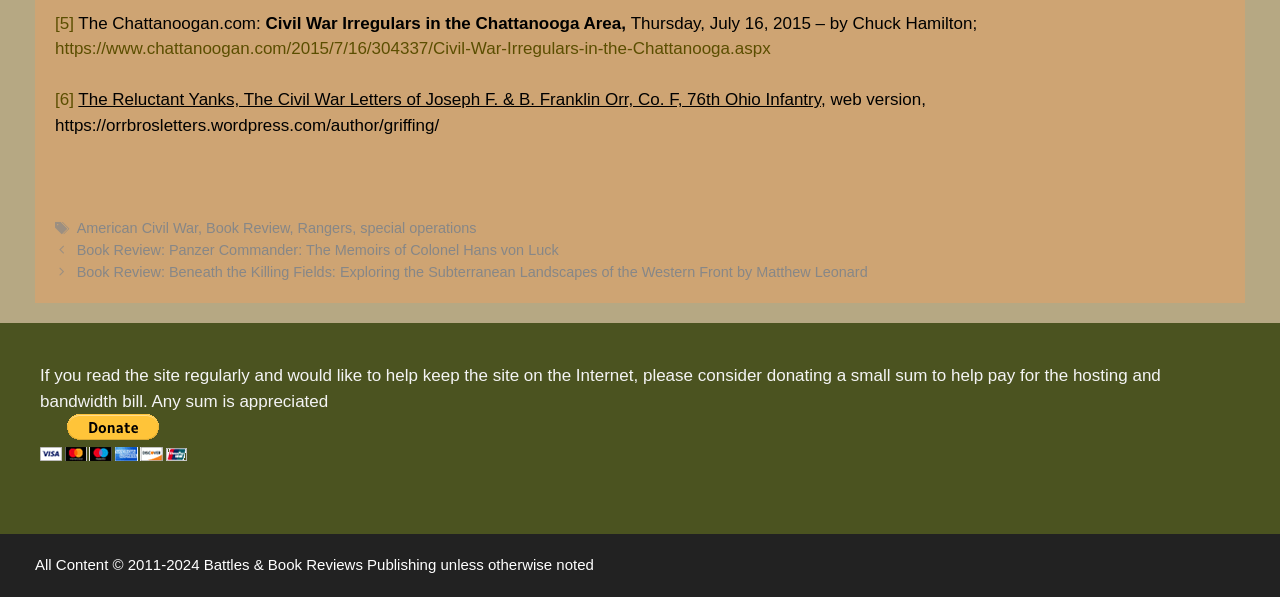Locate the bounding box coordinates of the UI element described by: "https://www.chattanoogan.com/2015/7/16/304337/Civil-War-Irregulars-in-the-Chattanooga.aspx". The bounding box coordinates should consist of four float numbers between 0 and 1, i.e., [left, top, right, bottom].

[0.043, 0.066, 0.602, 0.098]